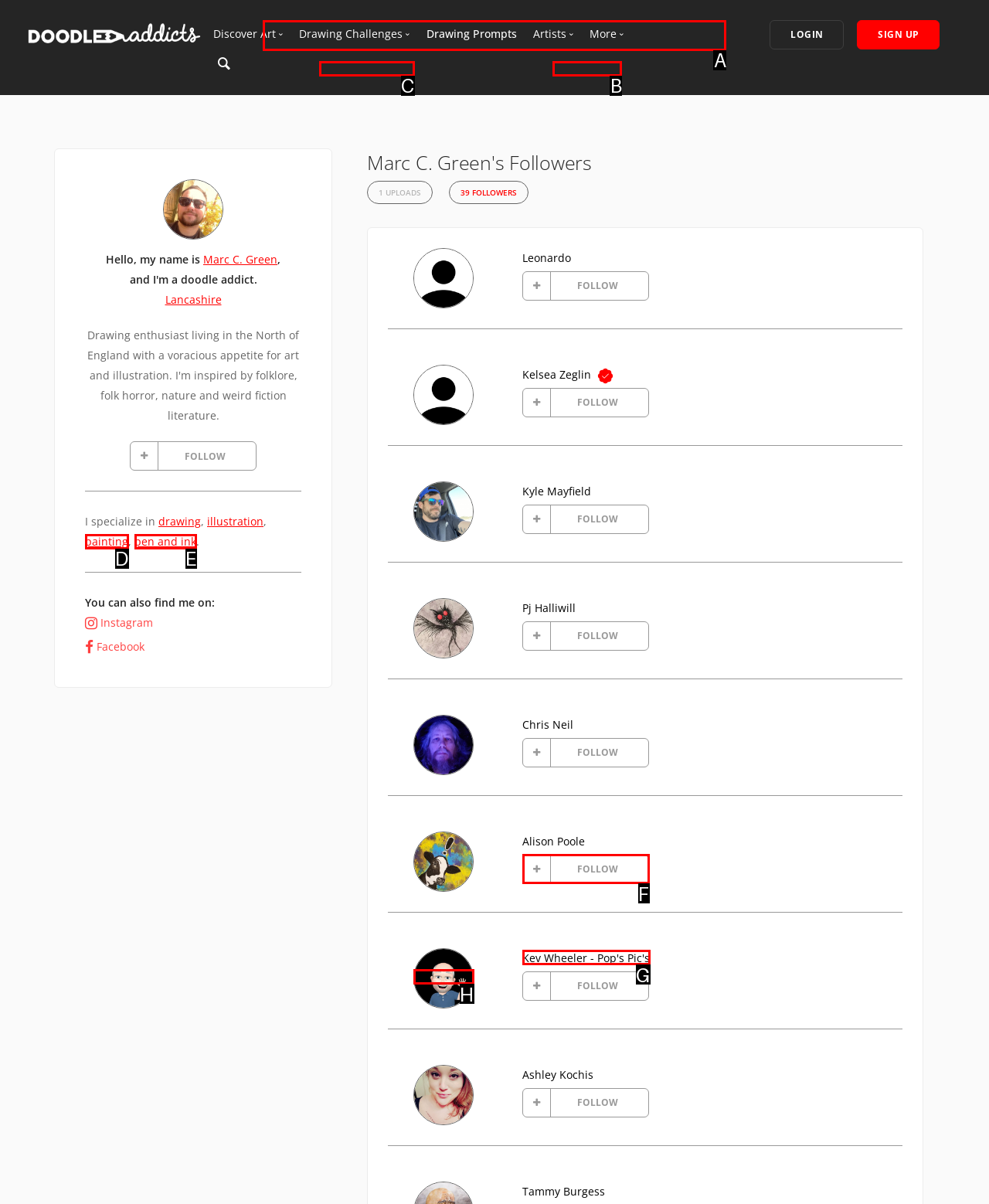Tell me which one HTML element I should click to complete the following task: Check out the 'Drawing Challenges' Answer with the option's letter from the given choices directly.

C